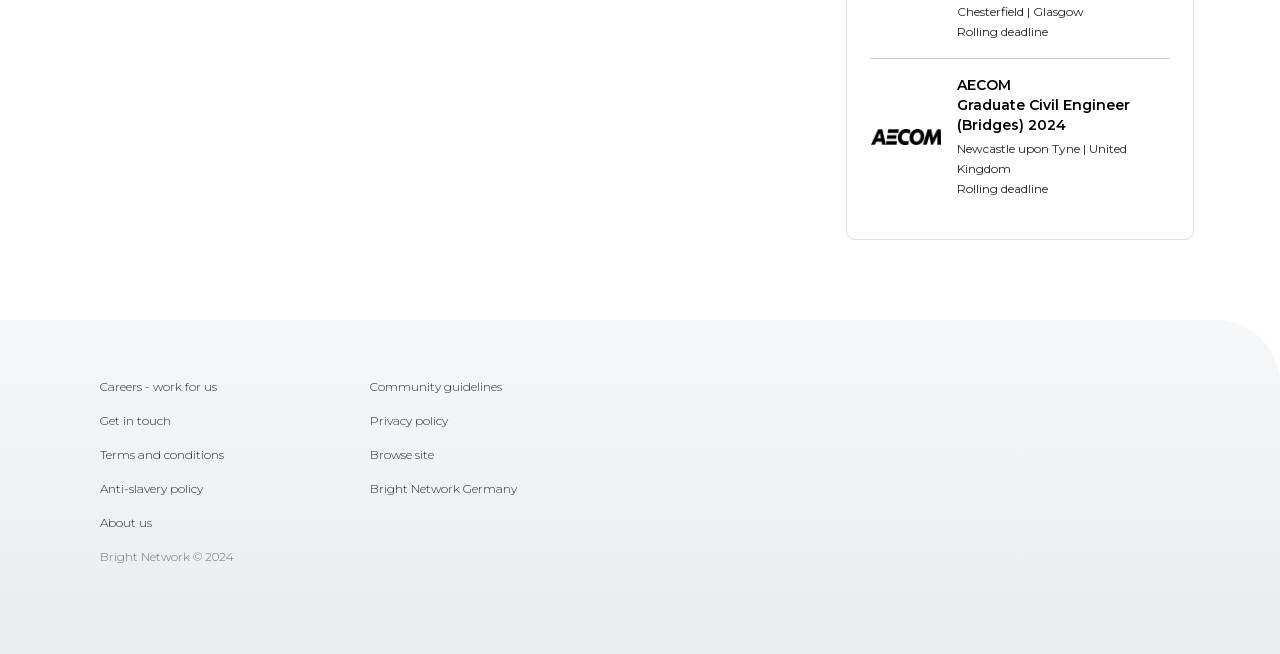Determine the bounding box coordinates of the clickable region to execute the instruction: "Learn about the company". The coordinates should be four float numbers between 0 and 1, denoted as [left, top, right, bottom].

[0.078, 0.774, 0.289, 0.826]